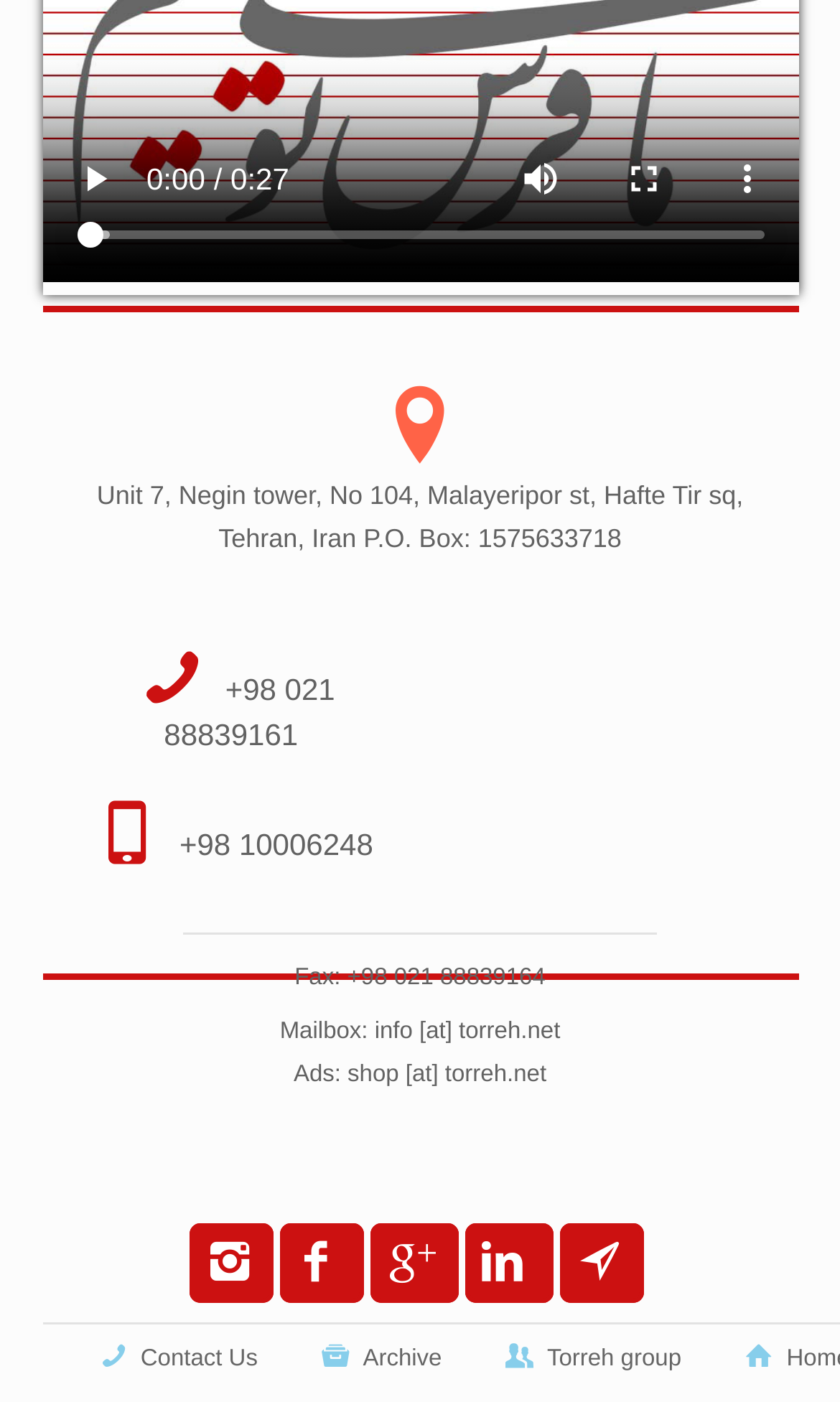Please determine the bounding box coordinates for the element that should be clicked to follow these instructions: "visit Torreh group".

[0.651, 0.96, 0.811, 0.978]